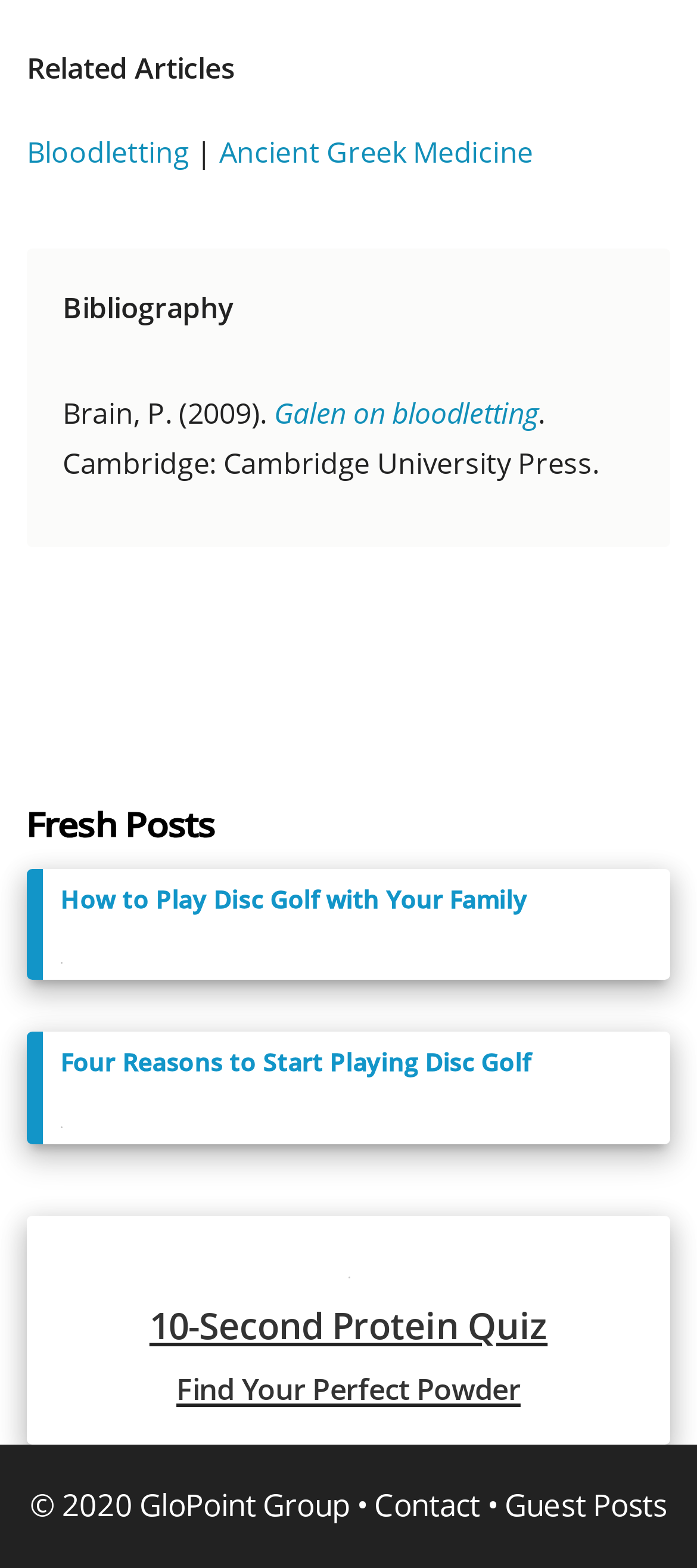Bounding box coordinates should be provided in the format (top-left x, top-left y, bottom-right x, bottom-right y) with all values between 0 and 1. Identify the bounding box for this UI element: Guest Posts

[0.724, 0.946, 0.957, 0.972]